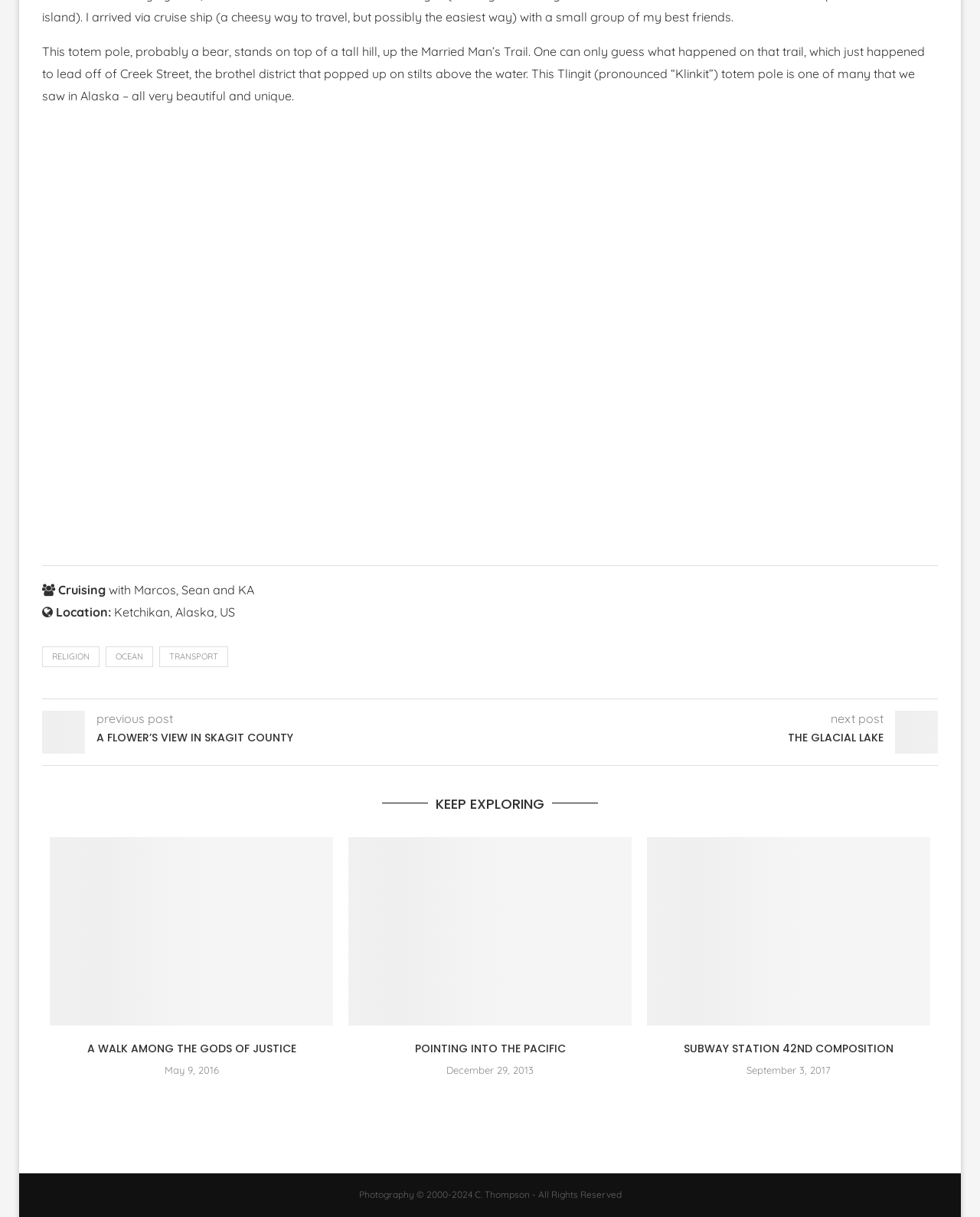What is the copyright year range?
Answer the question with a single word or phrase by looking at the picture.

2000-2024